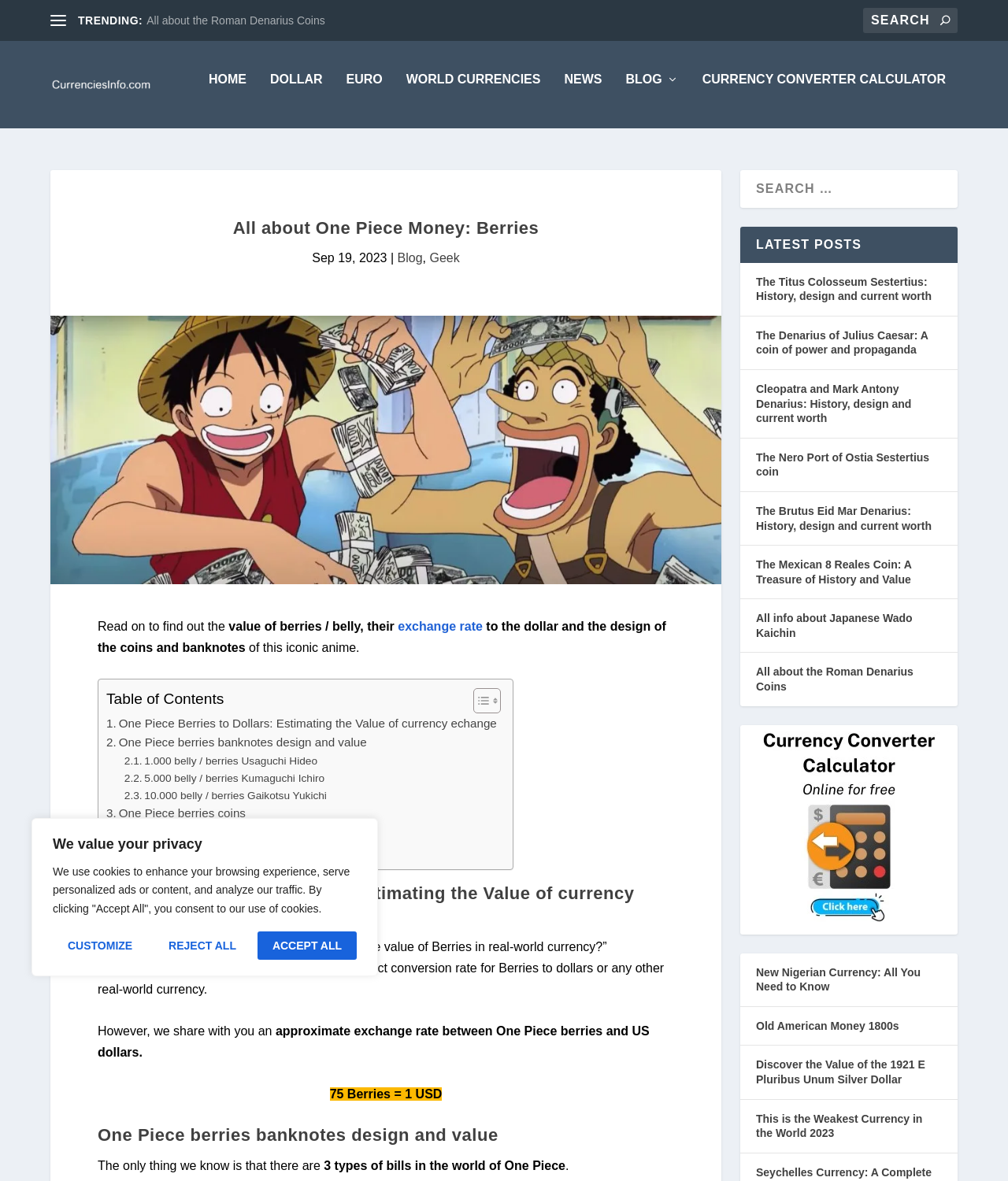Craft a detailed narrative of the webpage's structure and content.

This webpage is about the official currency of One Piece, a popular anime series. The page is divided into several sections, with a prominent section at the top dedicated to a cookie policy notification. Below this, there is a navigation menu with links to various sections of the website, including "Home", "Dollar", "Euro", and "World Currencies".

The main content of the page is focused on the One Piece currency, with a heading that reads "All about One Piece Money: Berries". There is an image related to One Piece money below the heading, followed by a brief introduction to the value of berries and their exchange rate to the US dollar. The text also mentions the design of the coins and banknotes.

The page then presents a table of contents, which links to various subtopics related to One Piece currency, including the value of berries in US dollars, the design of banknotes, and the value of coins. Each subtopic has a brief description and links to more detailed information.

Further down the page, there is a section dedicated to the latest posts, which features links to various articles about different currencies and coins from around the world. These articles include topics such as the history and design of ancient Roman coins, the value of Japanese Wado Kaichin, and the features of the Mexican 8 Reales Coin.

At the bottom of the page, there is a search bar and a section with links to more articles about currencies and coins. There is also a figure with a link to a currency converter calculator online.